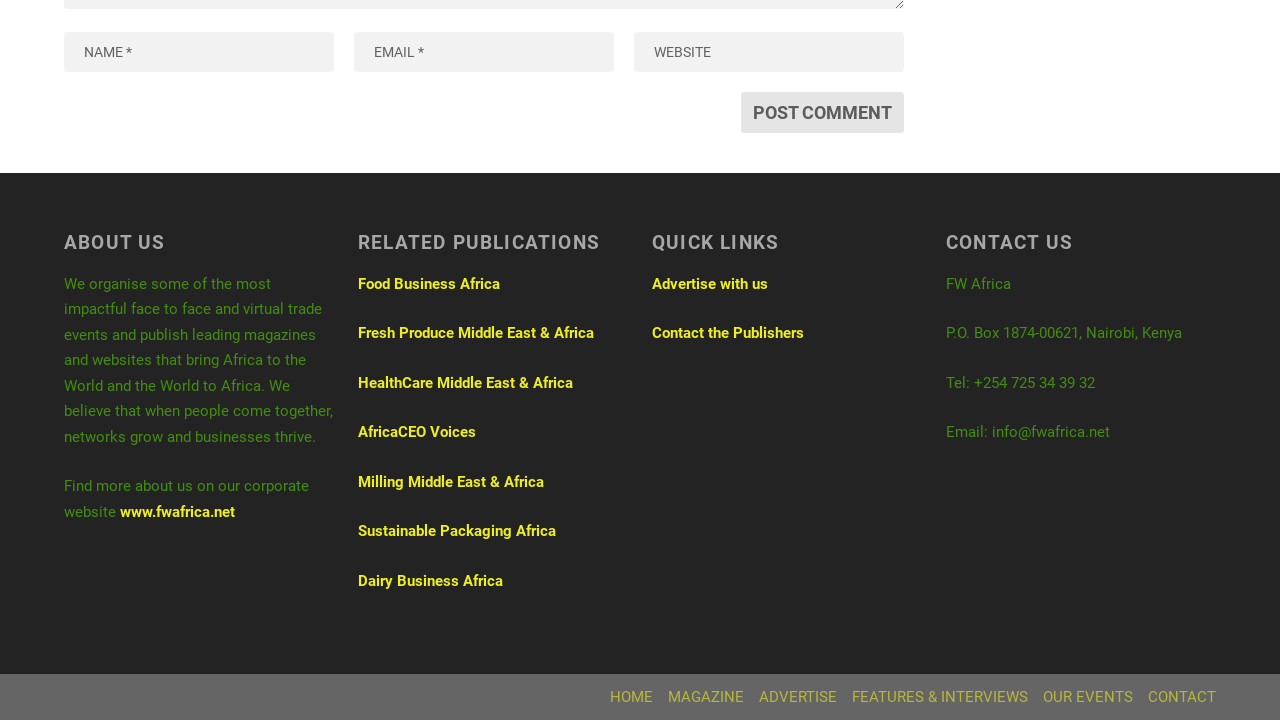Please respond to the question with a concise word or phrase:
What is the email address provided in the 'CONTACT US' section?

info@fwafrica.net